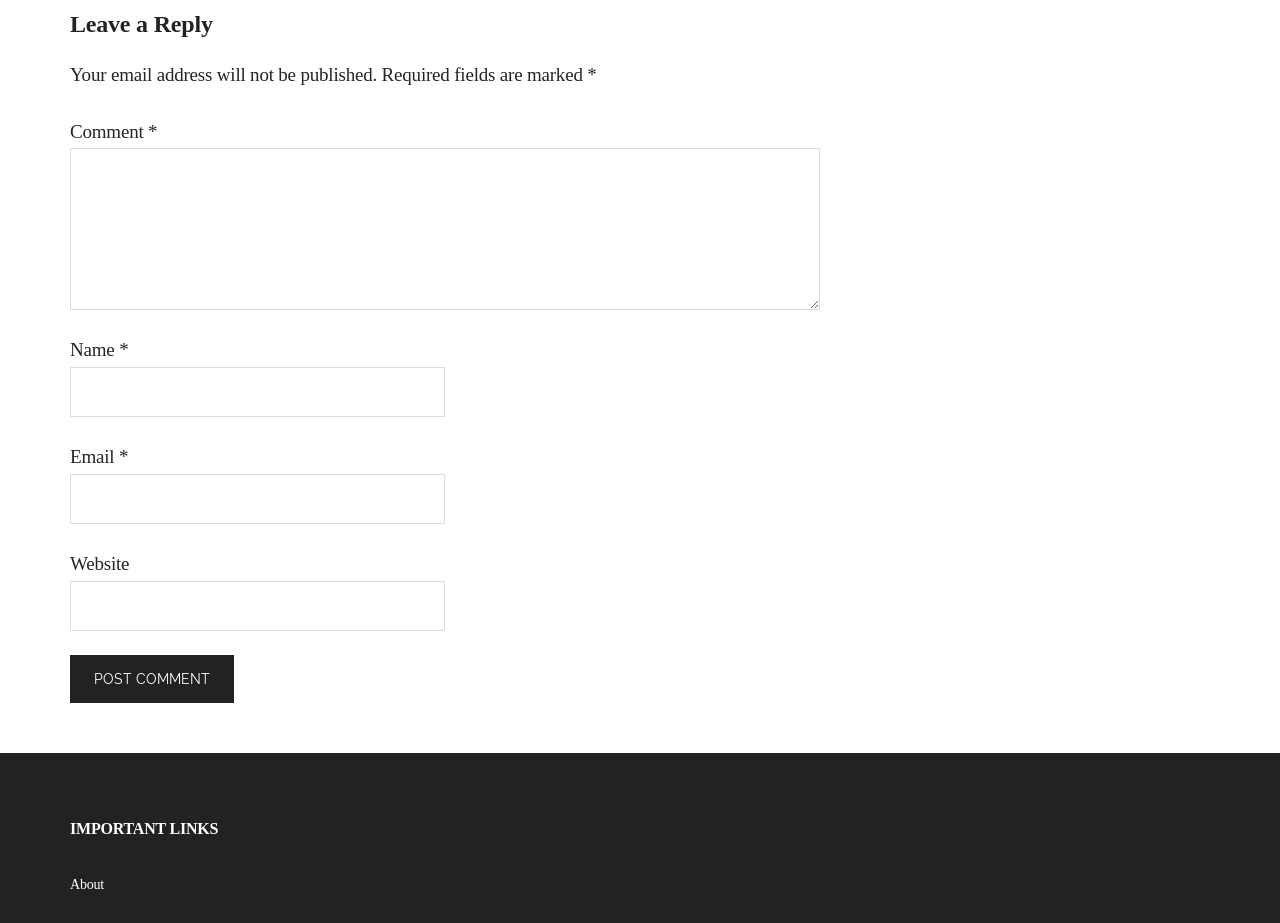Respond to the question below with a concise word or phrase:
What is the function of the button?

Post Comment